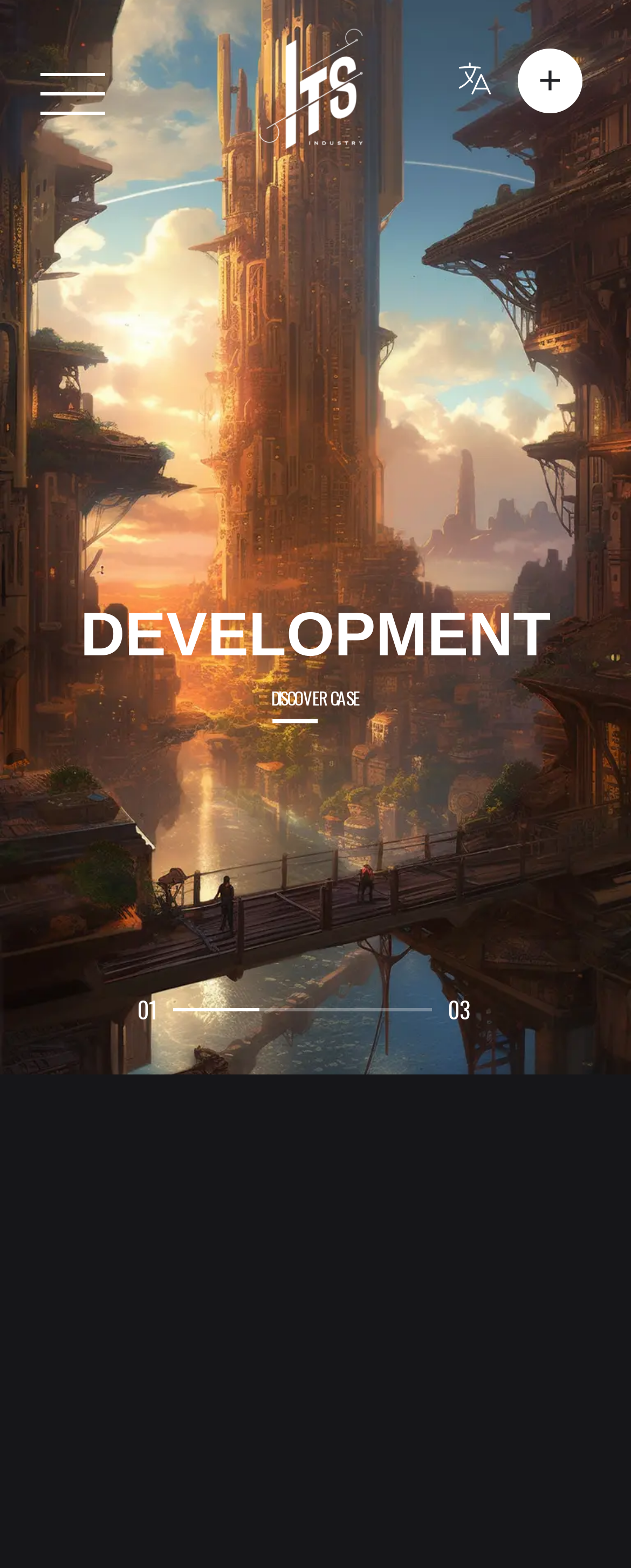Provide a thorough summary of the webpage.

The webpage appears to be a company presentation page for ITS Industry, a leading agency of individual IT solutions. At the top, there is a logo image and a complementary section that spans the entire width of the page. Within this section, there is a smaller image and a "+" icon located at the top-right corner.

Below the complementary section, there is a header section that takes up most of the page's width. This section contains three elements: two static text elements displaying "01" and "03", and a link labeled "DISCOVER CASE".

On the left side of the page, there is a link labeled "Get in touch" and an image logo. On the right side, there are three social media links represented by icons. Below these elements, there is a heading labeled "COMPANY PRESENTATION" that spans the entire width of the page.

Under the heading, there is a link labeled "Download" and two static text elements displaying "2019-2023" and "Created by". Finally, there is a link labeled "ITS INDUSTRY" at the bottom of the page. Overall, the page has a simple and organized layout with a focus on presenting the company's information.